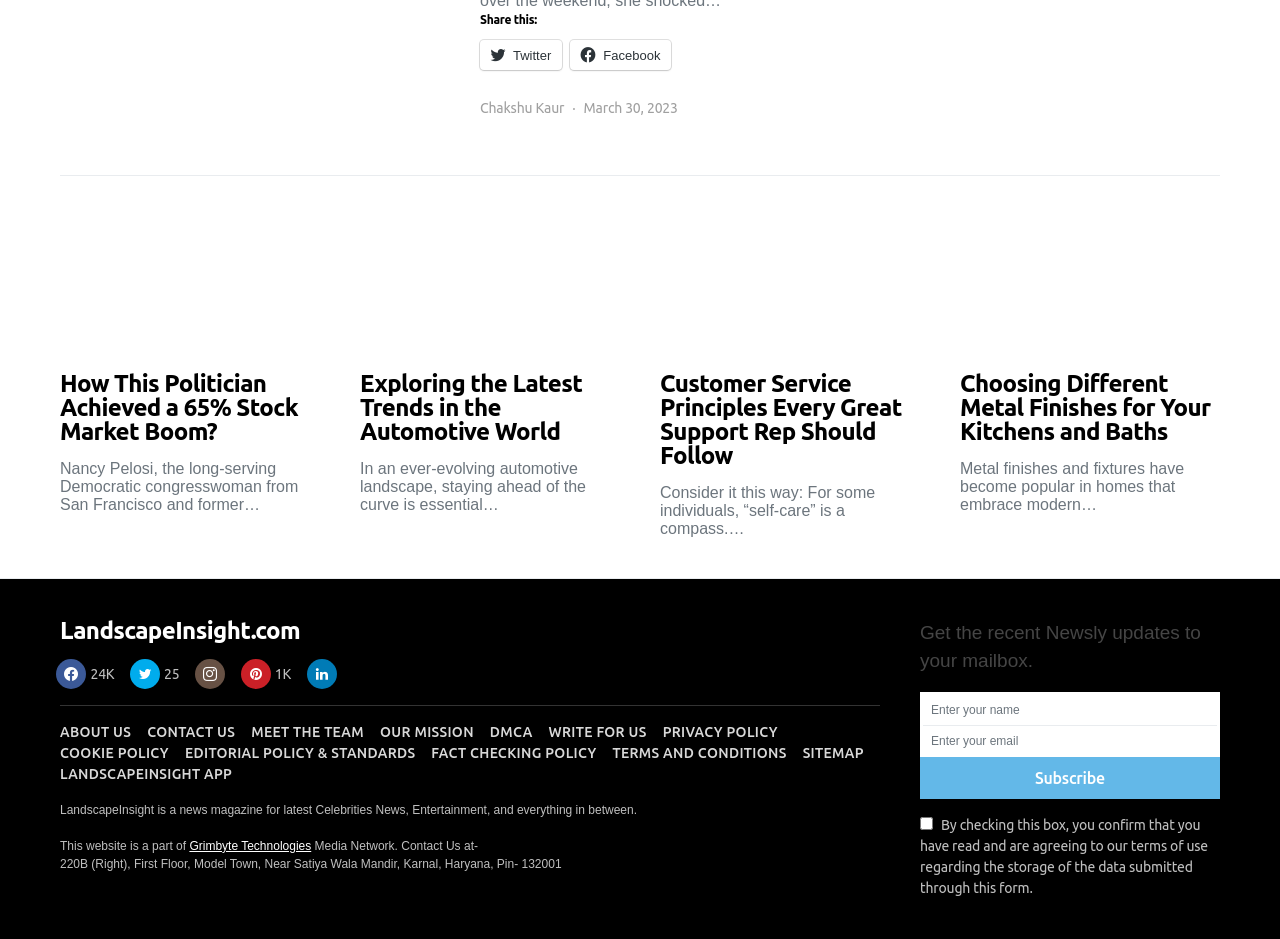For the given element description Contact Us, determine the bounding box coordinates of the UI element. The coordinates should follow the format (top-left x, top-left y, bottom-right x, bottom-right y) and be within the range of 0 to 1.

[0.109, 0.769, 0.19, 0.791]